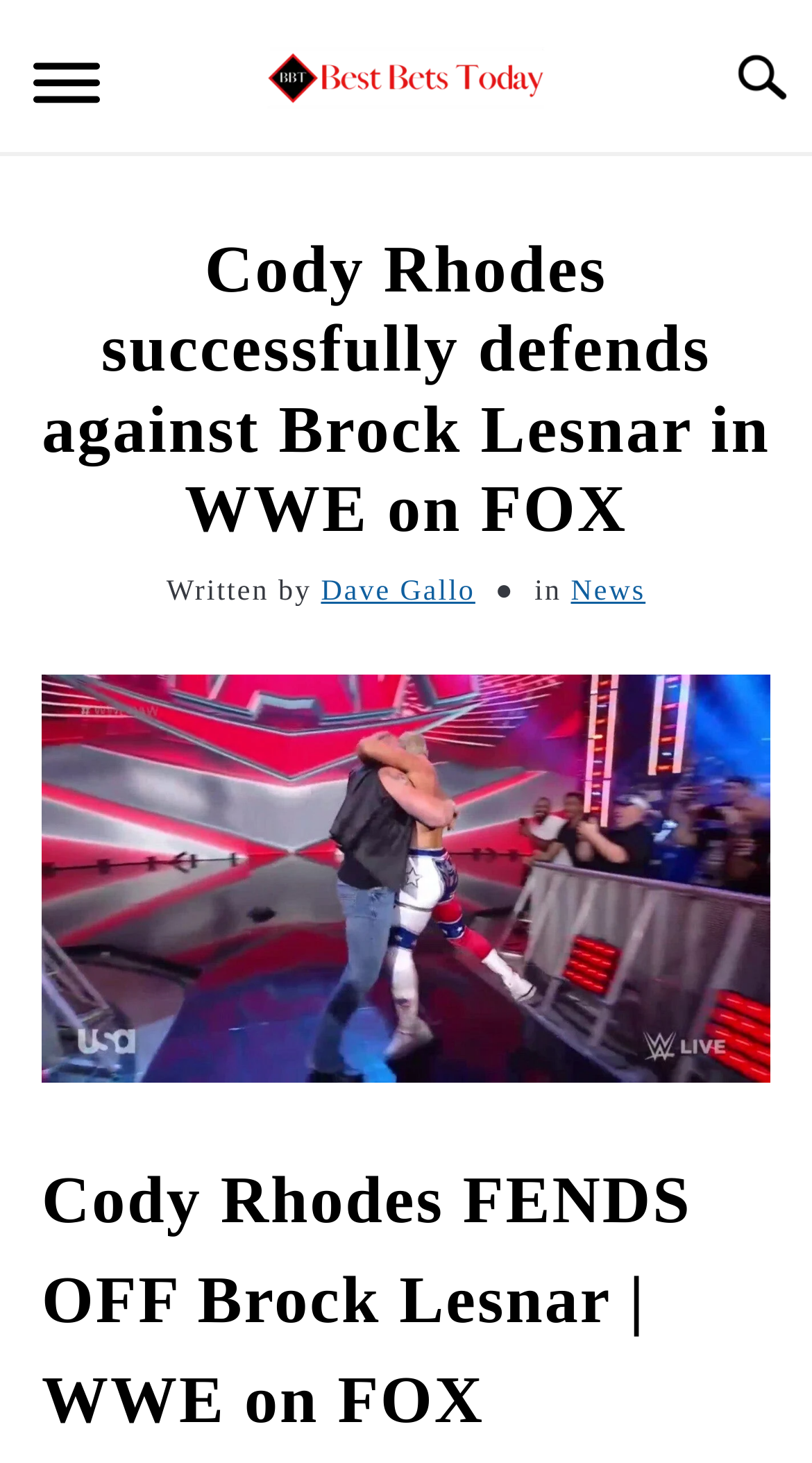Please determine the primary heading and provide its text.

Cody Rhodes successfully defends against Brock Lesnar in WWE on FOX